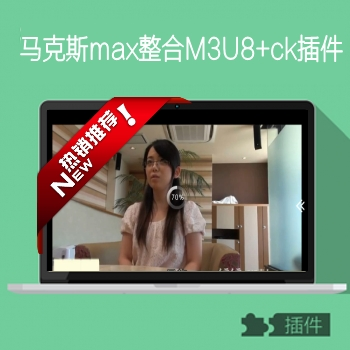What is the color of the backdrop surrounding the laptop? Observe the screenshot and provide a one-word or short phrase answer.

Vibrant green